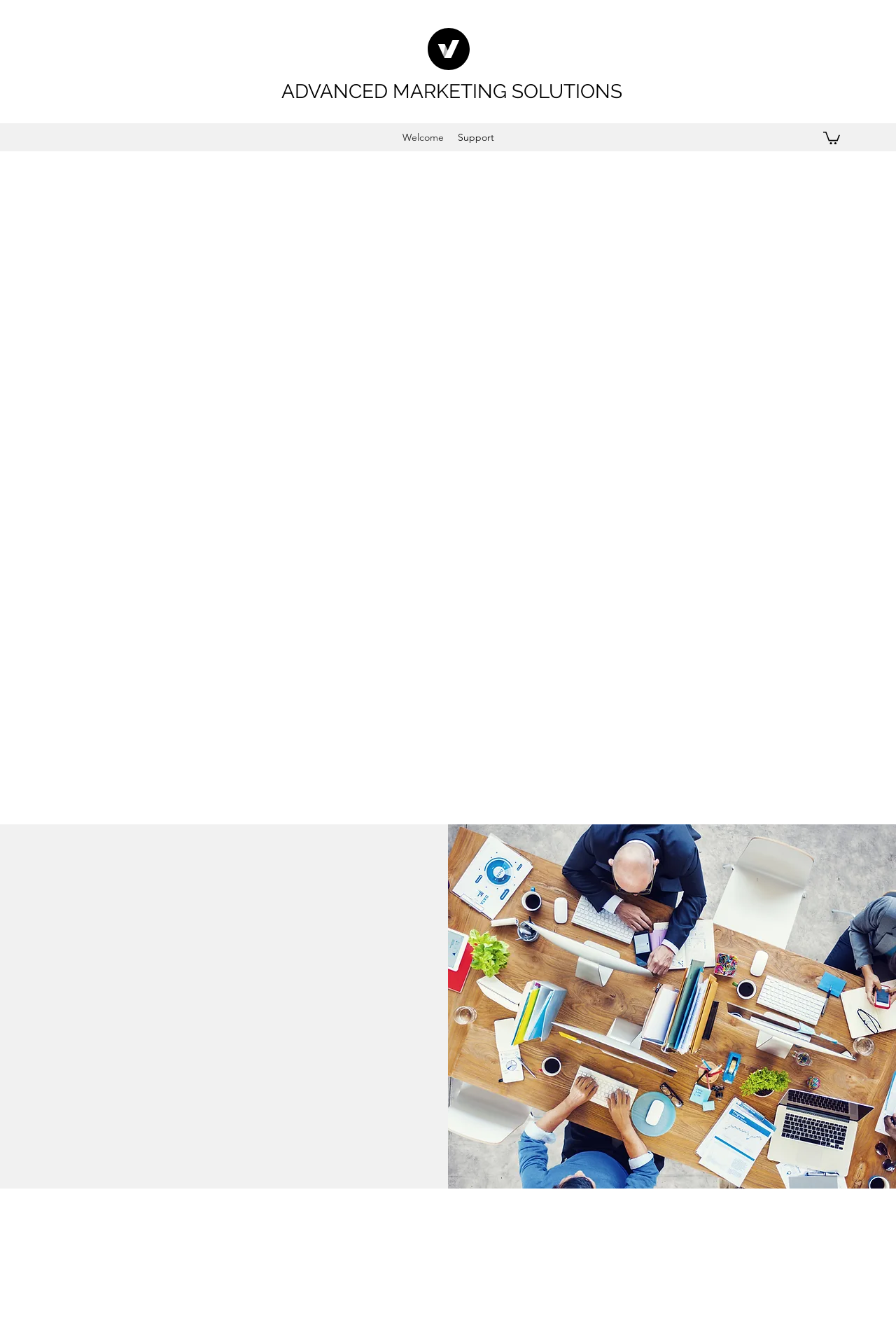Describe all the visual and textual components of the webpage comprehensively.

The webpage is a welcome page for Advanced Marketing Solutions. At the top, there are two links, one with no text and the other with the company name "ADVANCED MARKETING SOLUTIONS". Below these links, there is a navigation menu labeled "Site" with two links, "Welcome" and "Support". 

To the right of the navigation menu, there is a button with an image inside. 

The main content of the page starts with a heading that reads "LET ADVANCED MARKETING SOLUTIONS GROW YOUR FOLLOWING". Below this heading, there is a region labeled "Welcome: Welcome". 

Further down, there is another heading that says "YOUR ACHIEVEMENT IS OUR GOAL". Below this heading, there is a paragraph of text that describes Advanced Marketing Solutions as a marketing company that helps customers reach their audiences across the internet markets. 

To the right of this text, there is an image labeled "shutterstock_196378280". 

Below the image, there is another region labeled "Welcome: About". Finally, at the bottom of the page, there is a heading that reads "WE HAVE THE RIGHT TOOLS".